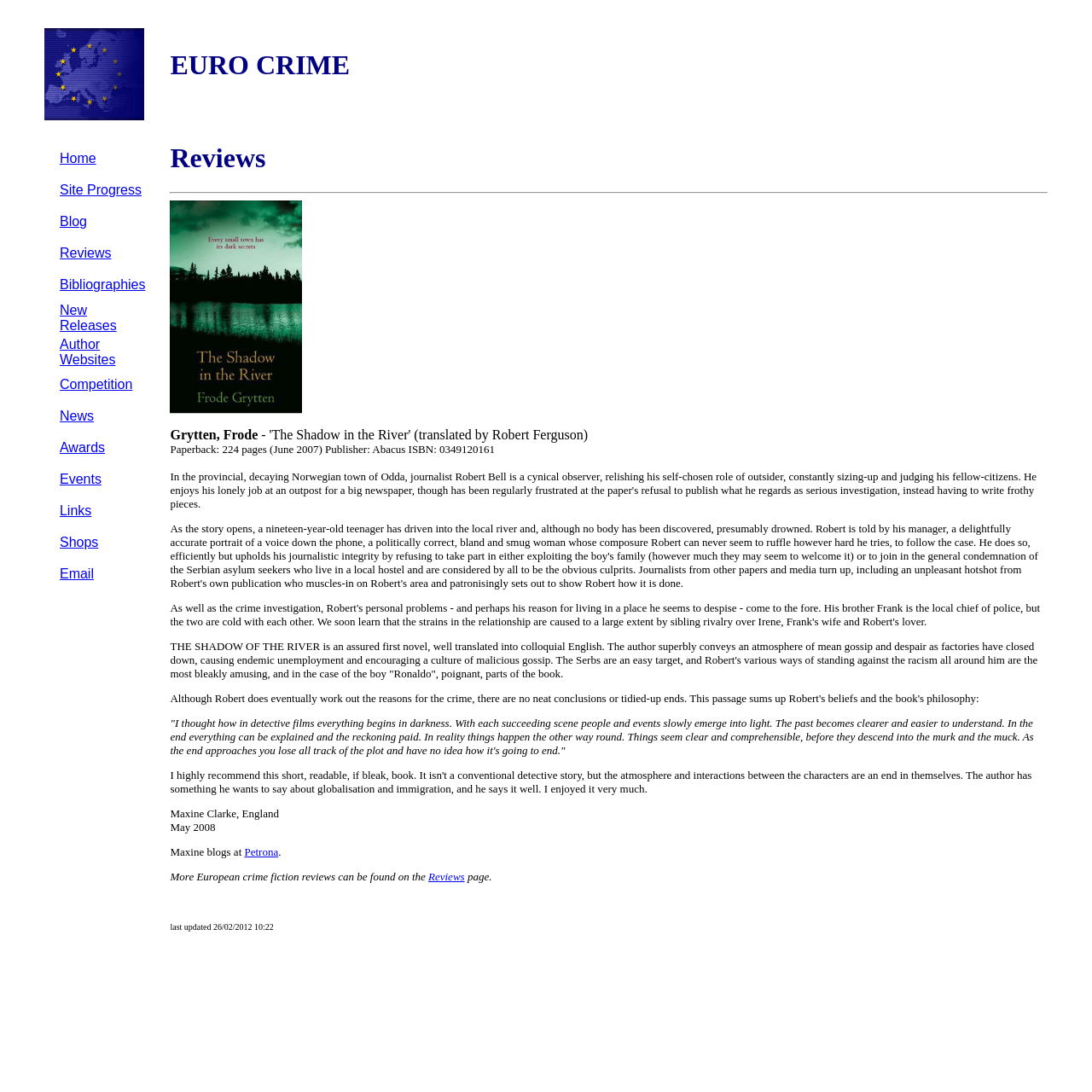Locate the bounding box coordinates of the clickable element to fulfill the following instruction: "Check the Awards page". Provide the coordinates as four float numbers between 0 and 1 in the format [left, top, right, bottom].

[0.055, 0.403, 0.096, 0.417]